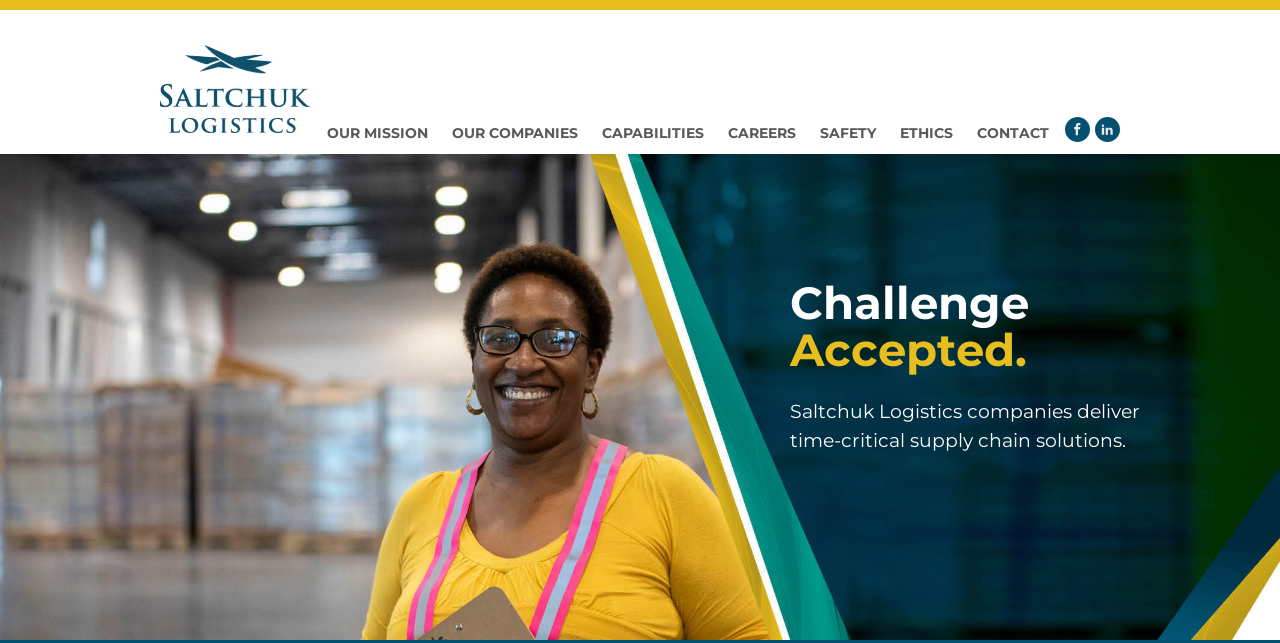Identify the bounding box coordinates of the element to click to follow this instruction: 'View CONTACT'. Ensure the coordinates are four float values between 0 and 1, provided as [left, top, right, bottom].

[0.754, 0.16, 0.829, 0.239]